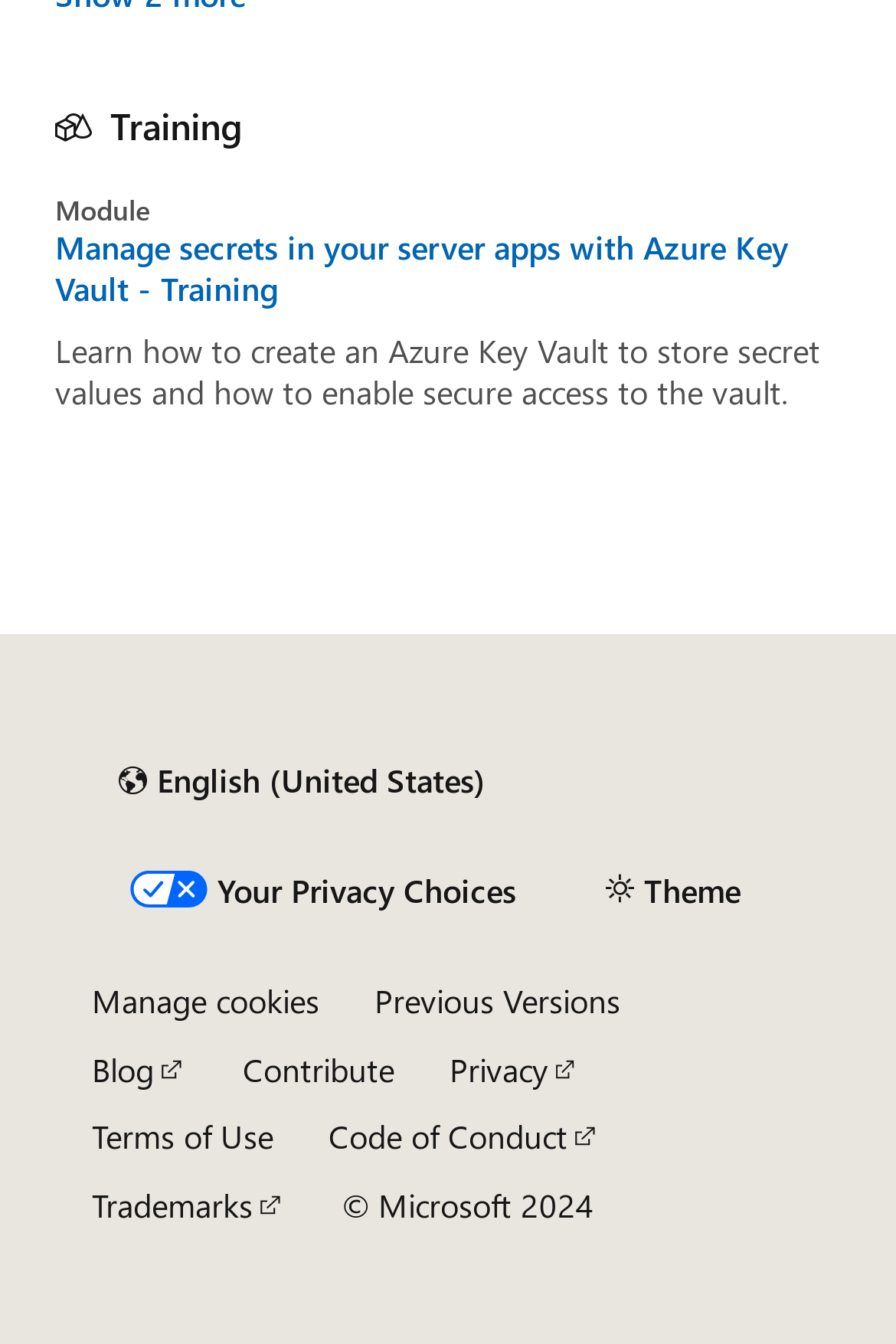Please respond to the question with a concise word or phrase:
What is the purpose of Azure Key Vault?

Store secret values